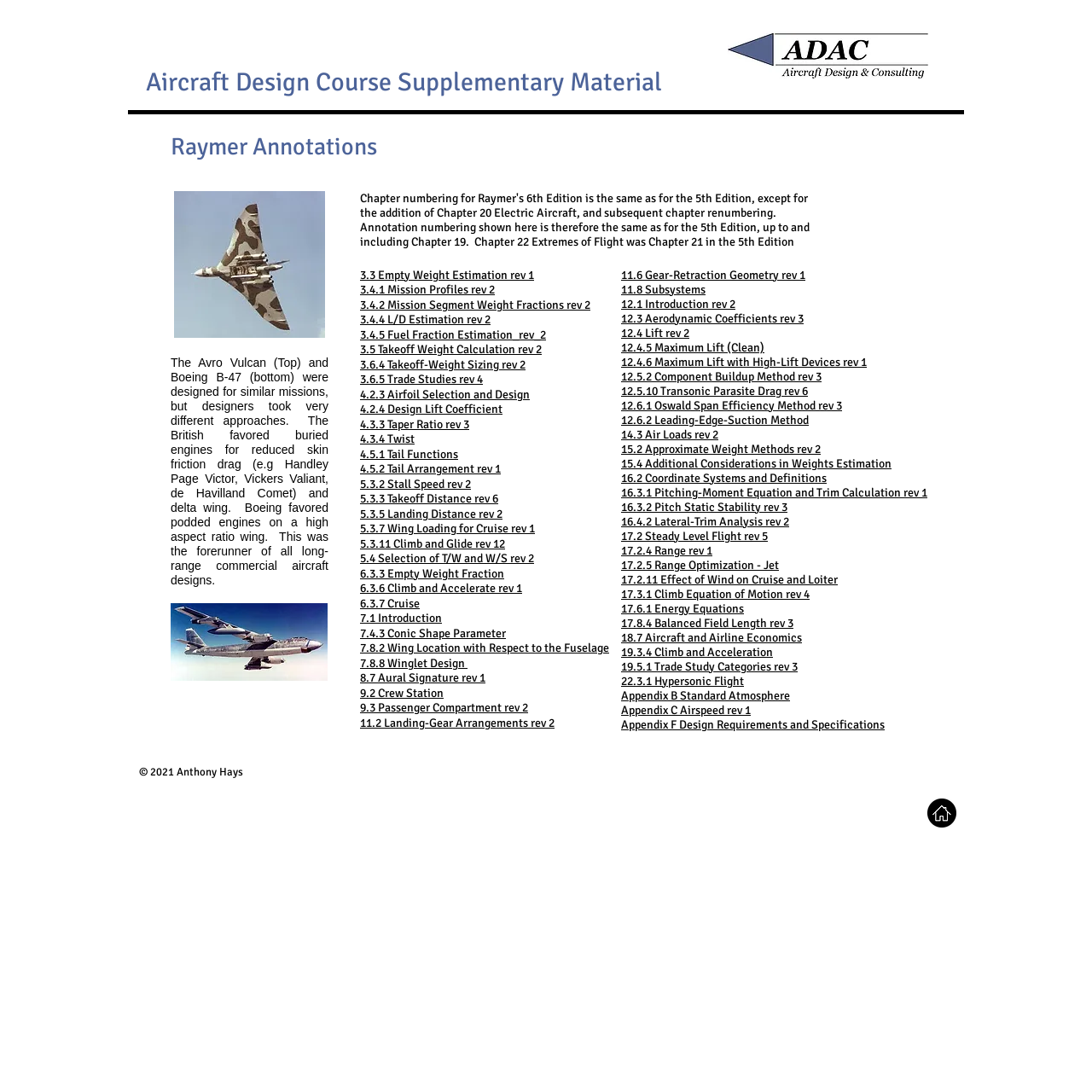Please specify the bounding box coordinates of the region to click in order to perform the following instruction: "Read about 'Aircraft Design Course Supplementary Material'".

[0.134, 0.062, 0.827, 0.088]